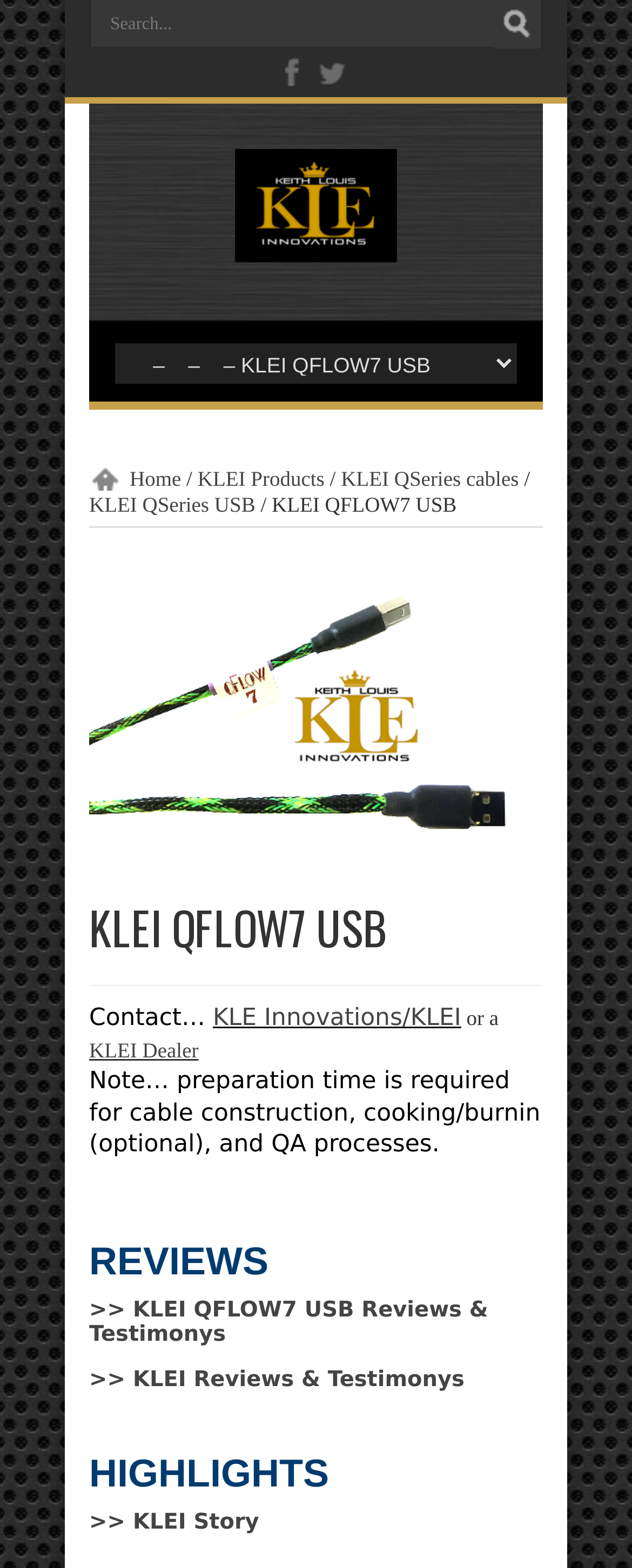Based on the element description: "mike@copperstatecoin.com", identify the bounding box coordinates for this UI element. The coordinates must be four float numbers between 0 and 1, listed as [left, top, right, bottom].

None